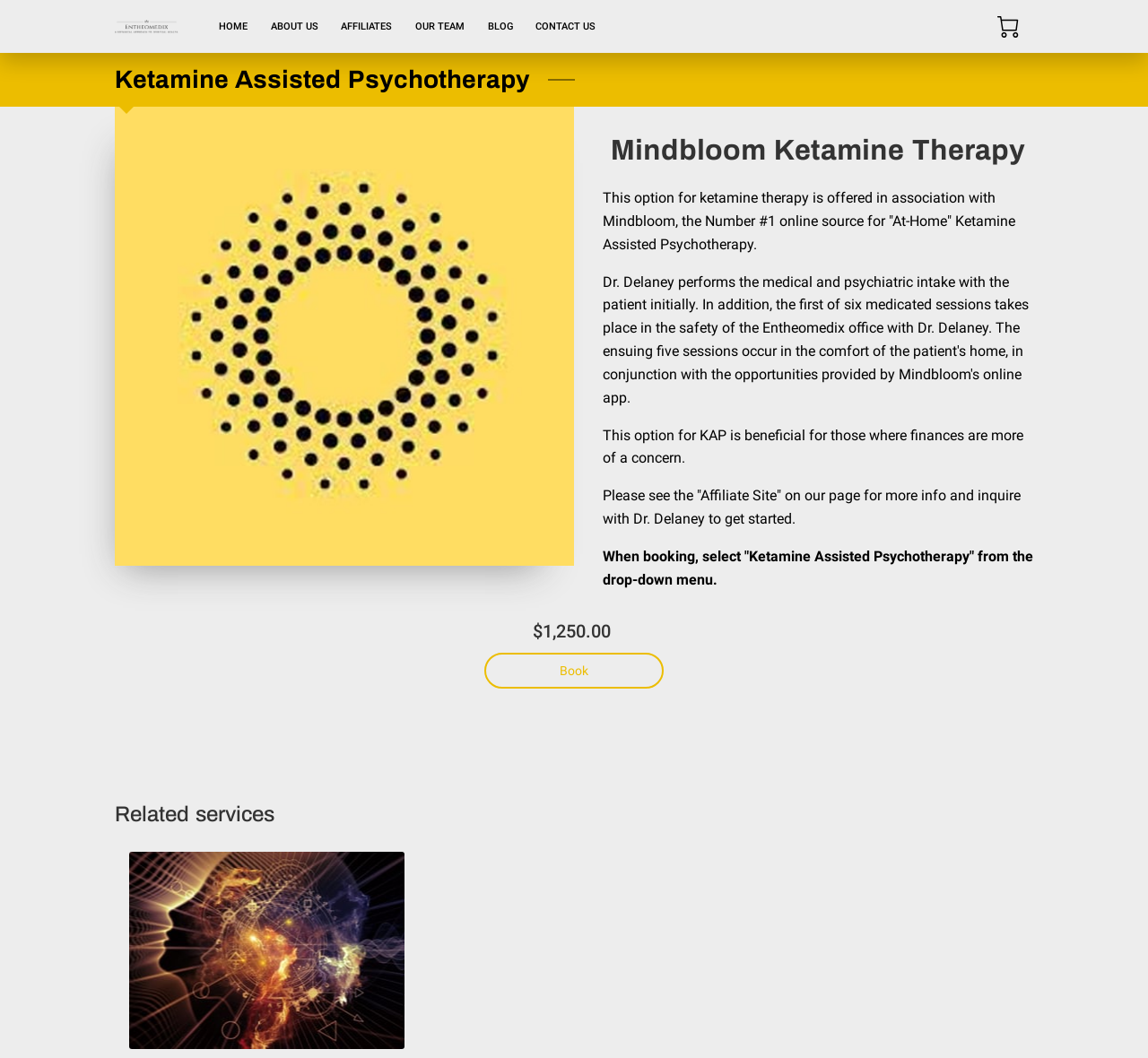Please identify the bounding box coordinates of the area I need to click to accomplish the following instruction: "Click the 'Book' button".

[0.422, 0.617, 0.578, 0.651]